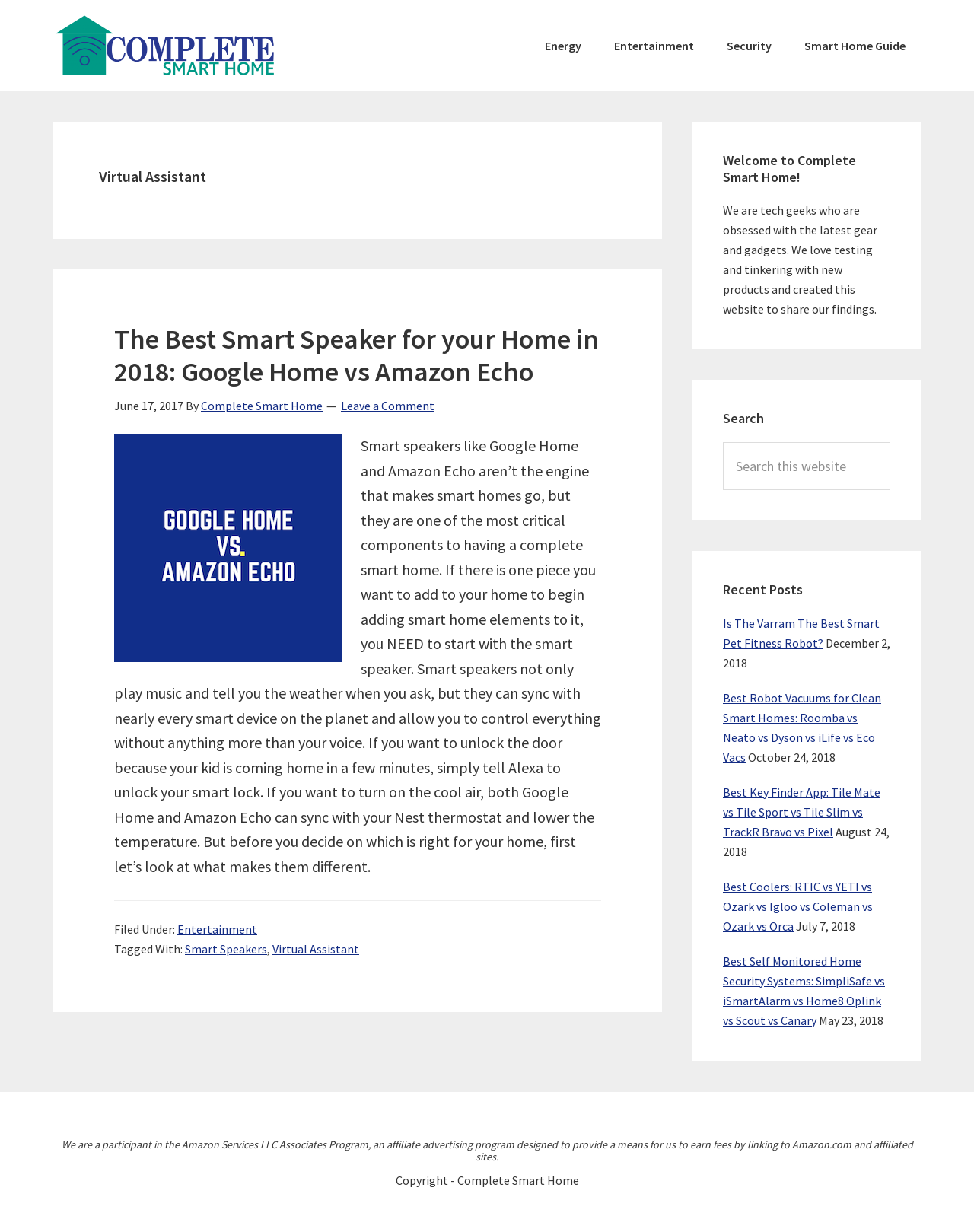Specify the bounding box coordinates of the area to click in order to execute this command: 'Click on the 'Energy' link'. The coordinates should consist of four float numbers ranging from 0 to 1, and should be formatted as [left, top, right, bottom].

[0.544, 0.012, 0.612, 0.062]